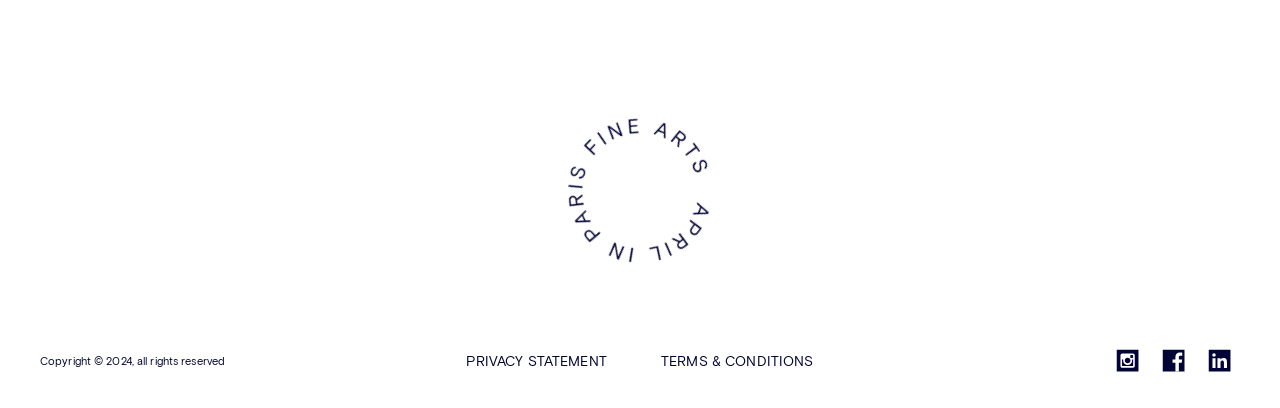Give a one-word or short phrase answer to the question: 
What is the purpose of the website?

Unknown